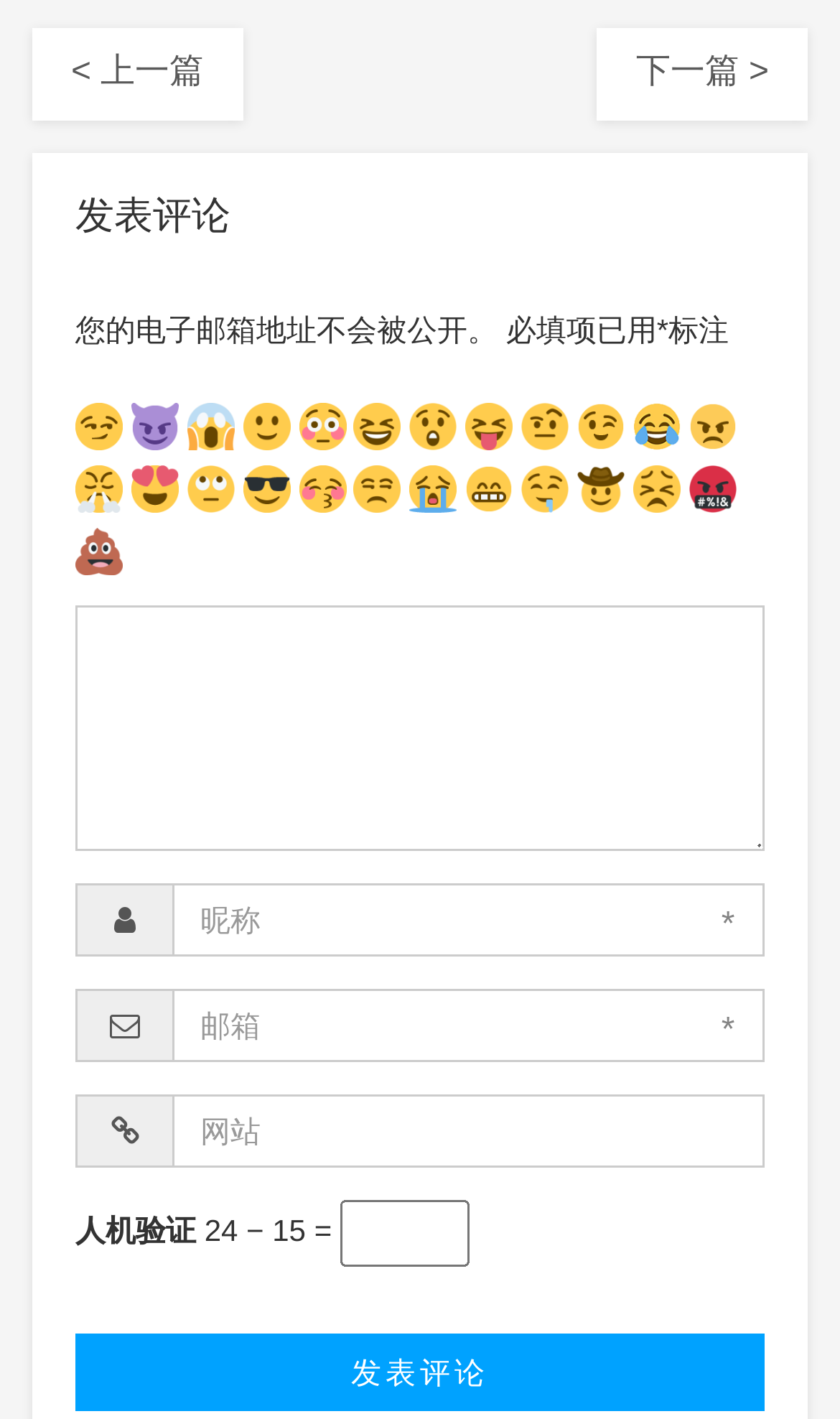How many input fields are required?
Offer a detailed and full explanation in response to the question.

Upon examining the webpage, I found two required input fields: one for the comment itself and another for the verification code. The presence of an asterisk (*) next to these fields indicates that they are required.